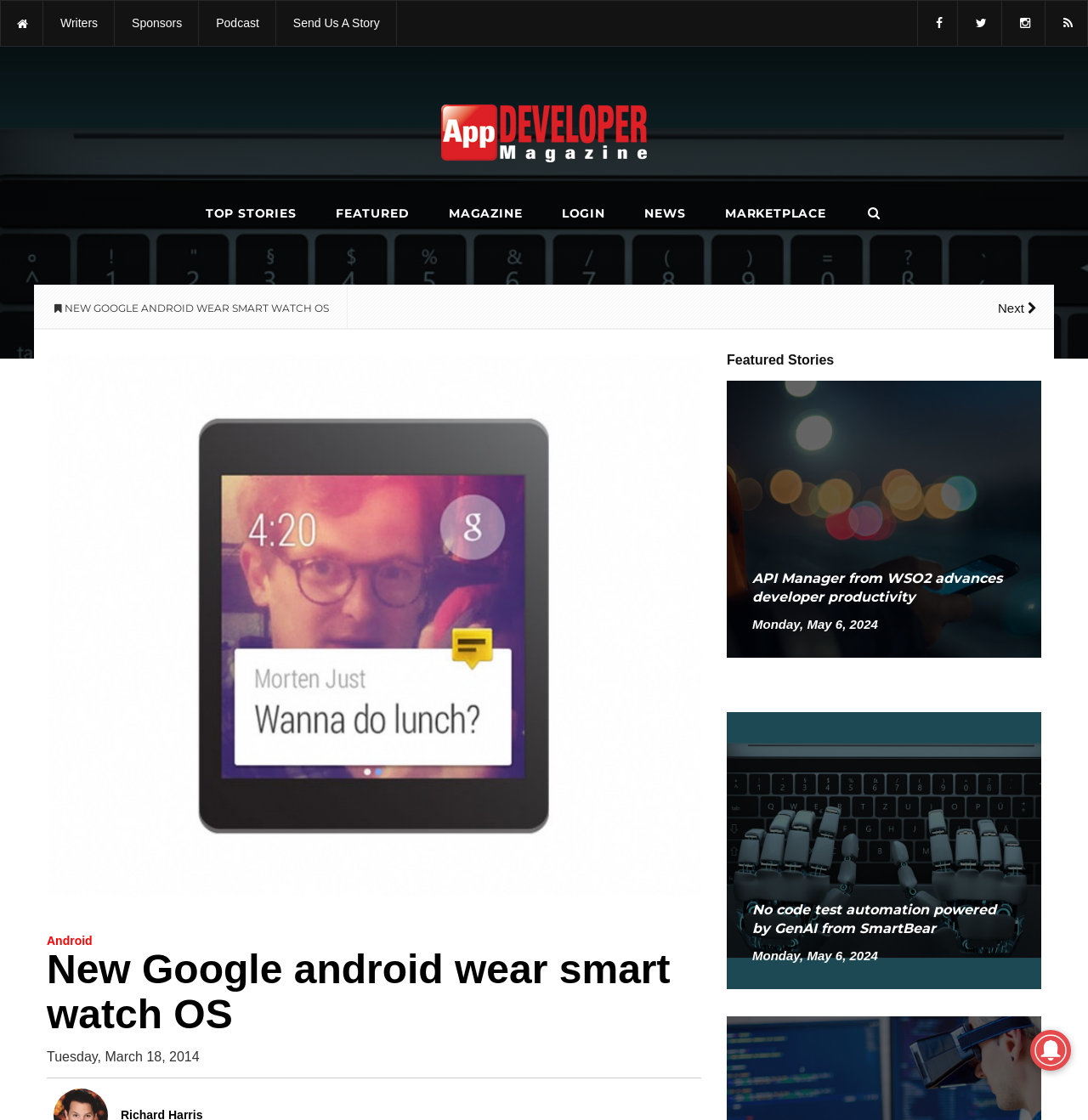Your task is to extract the text of the main heading from the webpage.

New Google android wear smart watch OS